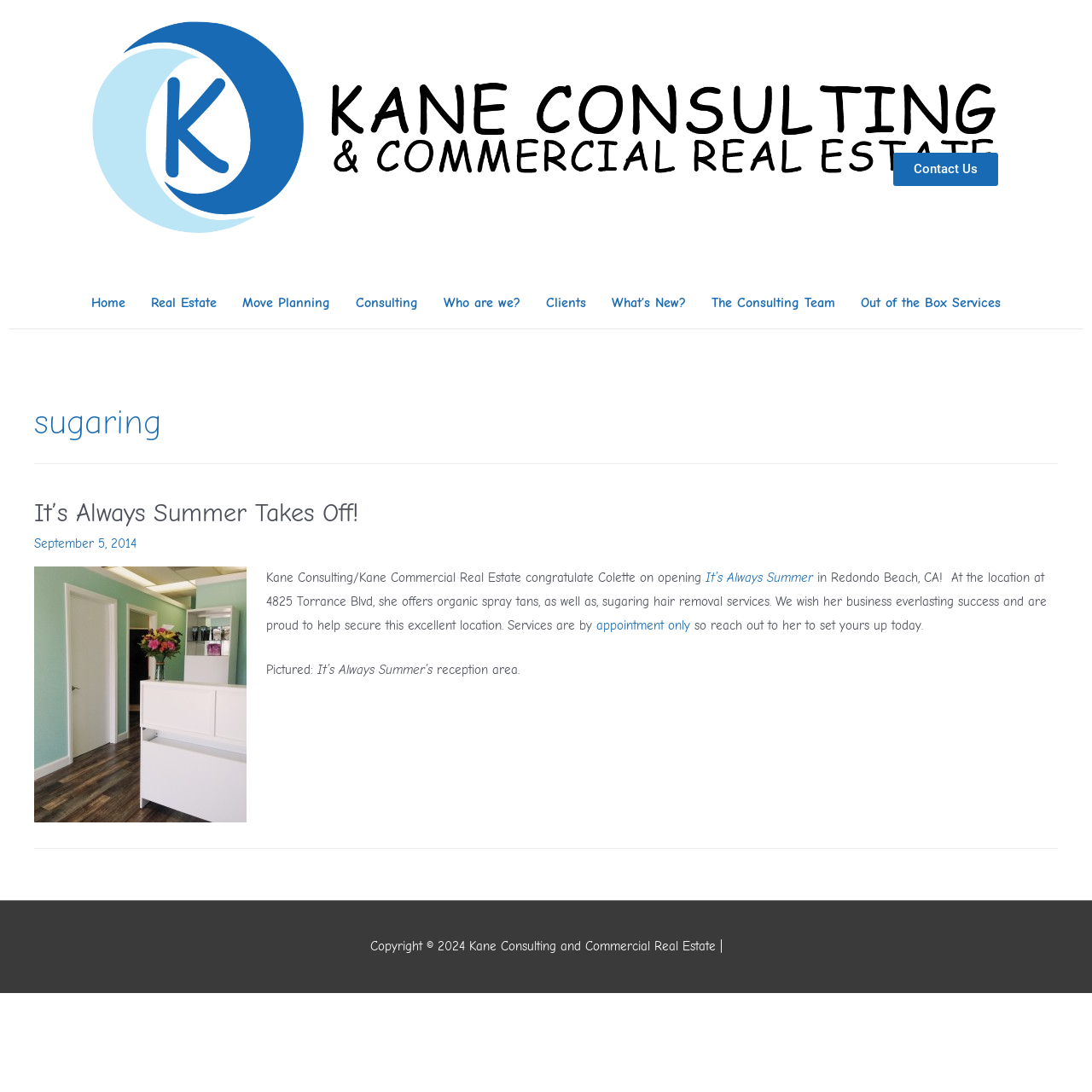Answer the following inquiry with a single word or phrase:
Where is It’s Always Summer located?

Redondo Beach, CA